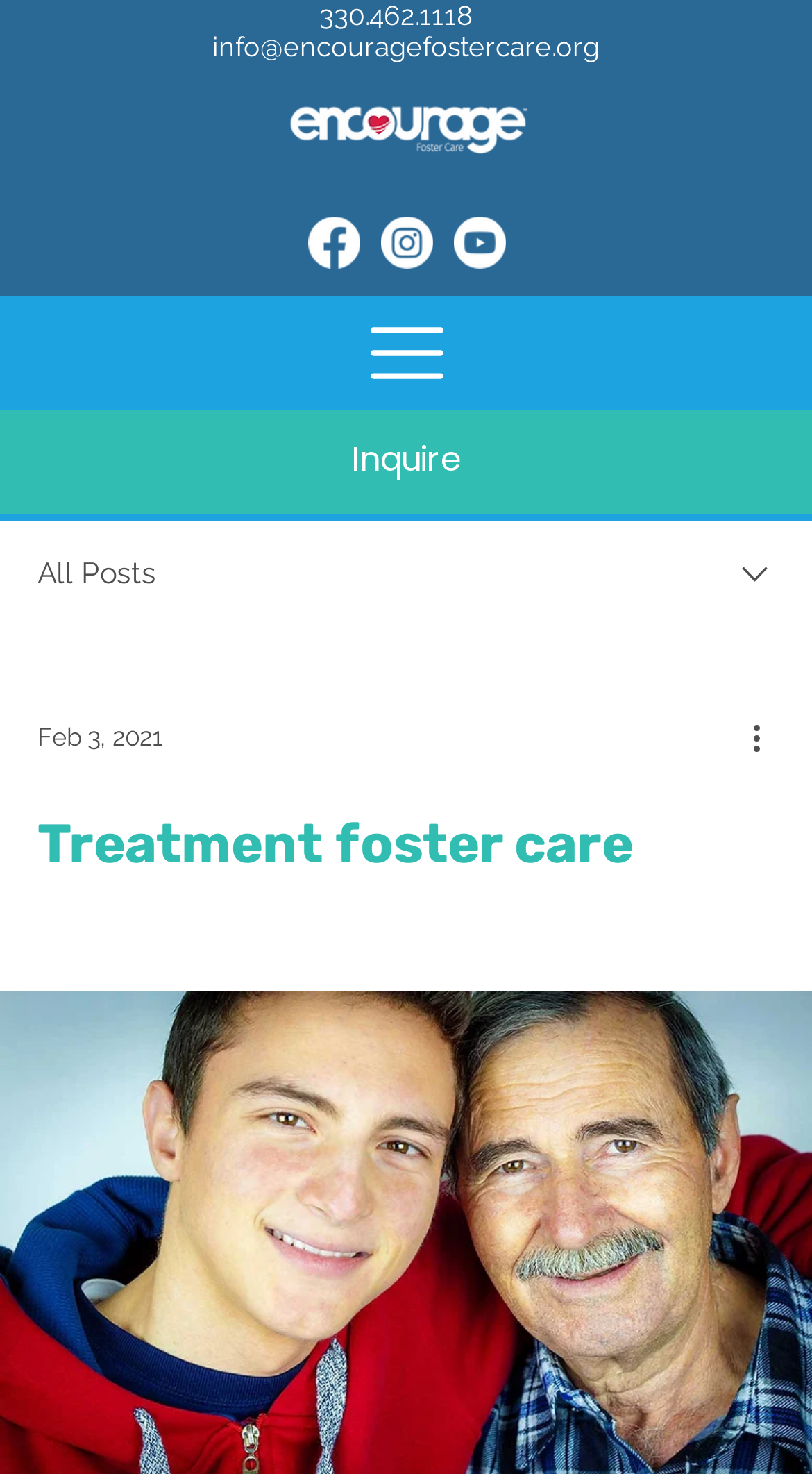Given the element description: "parent_node: Inquire", predict the bounding box coordinates of the UI element it refers to, using four float numbers between 0 and 1, i.e., [left, top, right, bottom].

[0.455, 0.215, 0.545, 0.264]